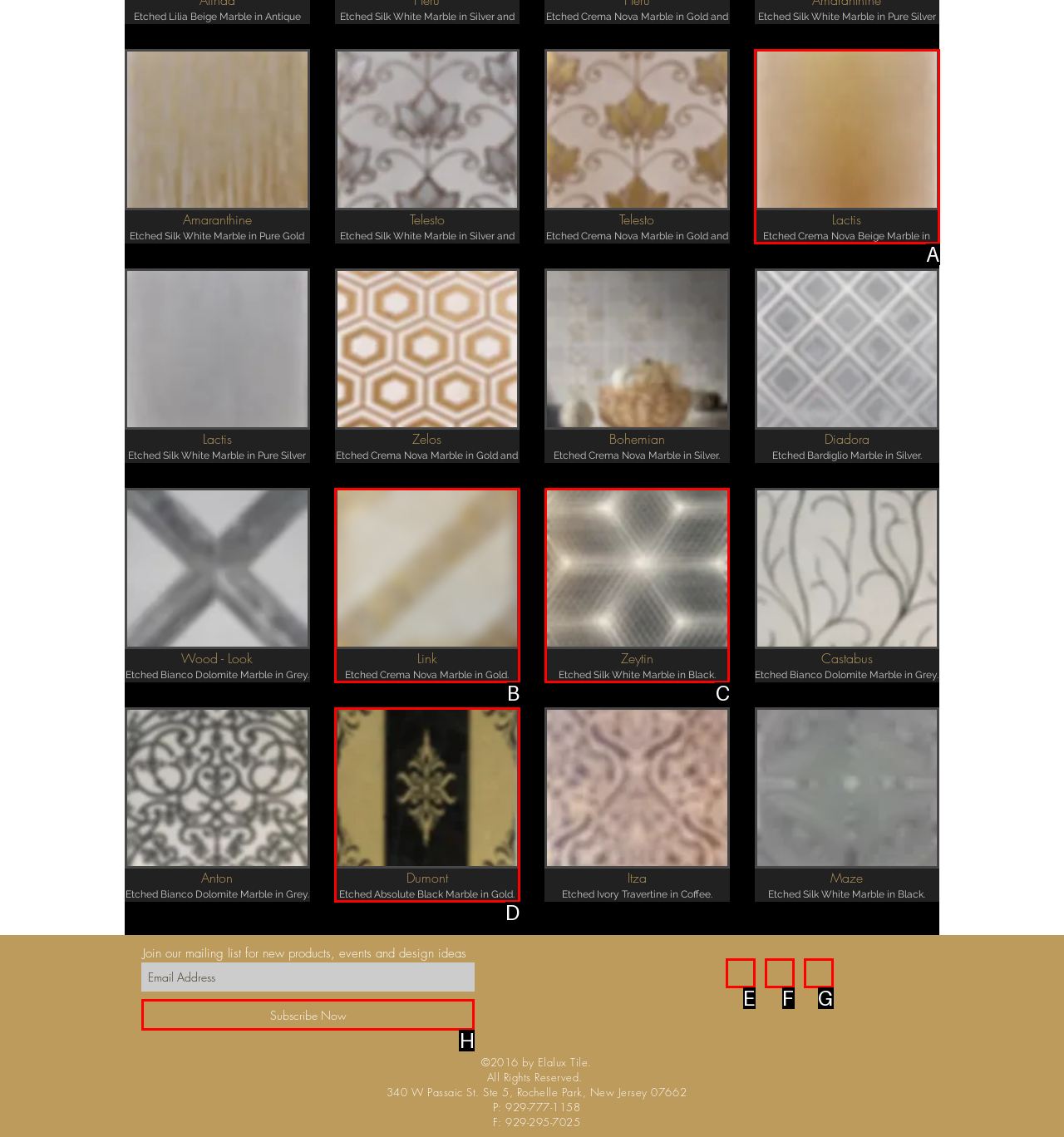Identify the correct HTML element to click to accomplish this task: Subscribe to the mailing list
Respond with the letter corresponding to the correct choice.

H